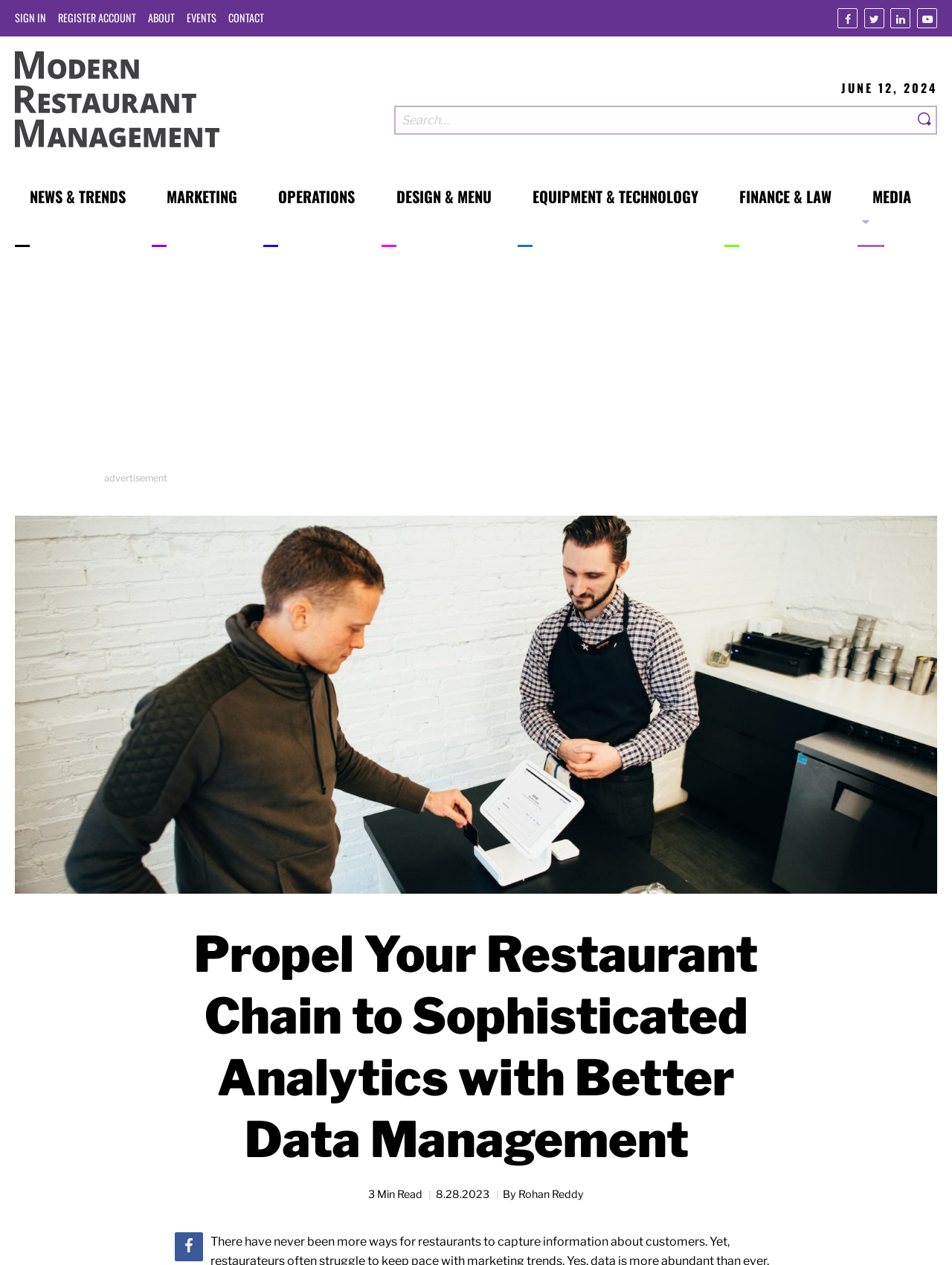By analyzing the image, answer the following question with a detailed response: How many social media links are present?

The webpage has four social media links, namely Facebook, Twitter, Linkedin, and Youtube, located at the top right corner of the webpage.